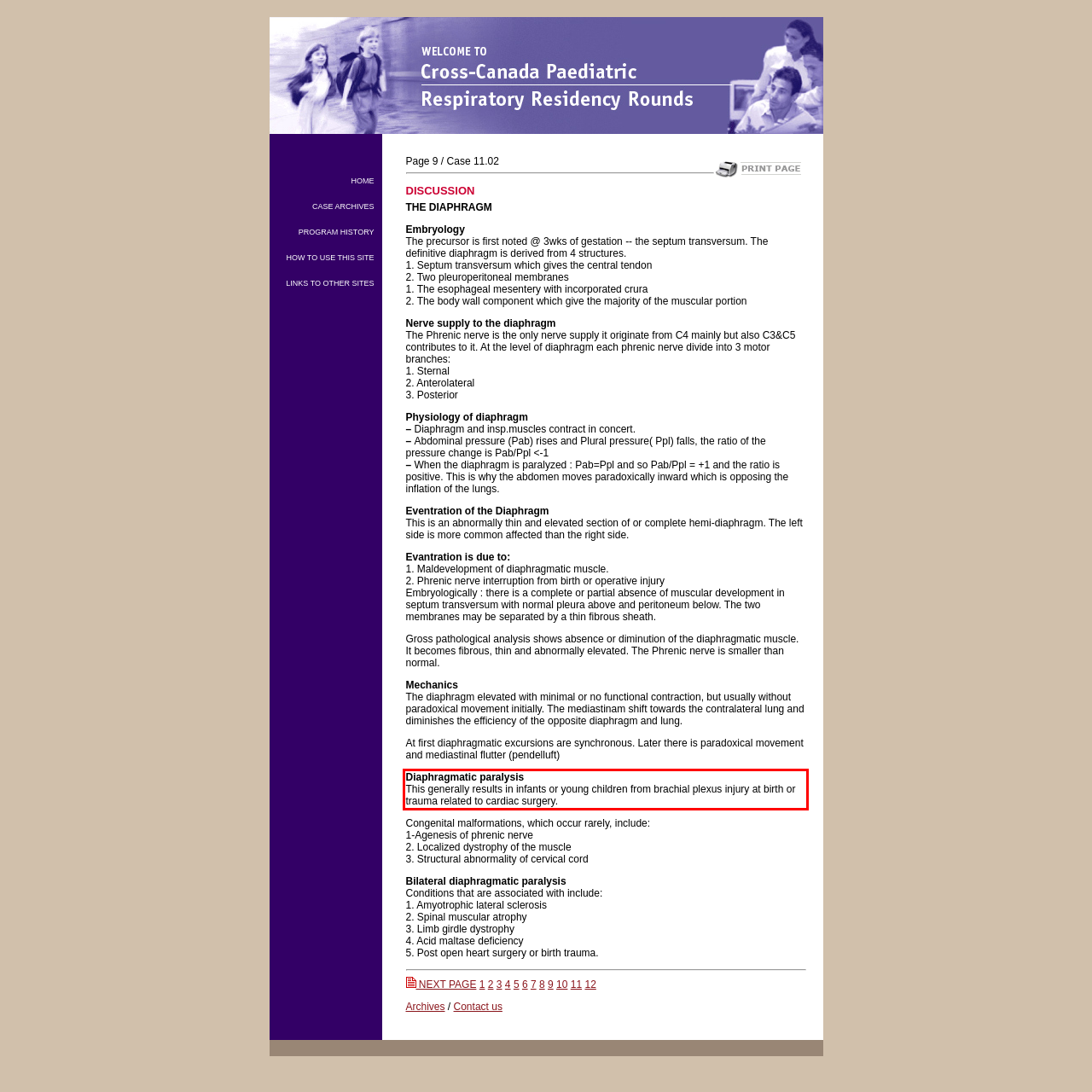You are given a screenshot of a webpage with a UI element highlighted by a red bounding box. Please perform OCR on the text content within this red bounding box.

Diaphragmatic paralysis This generally results in infants or young children from brachial plexus injury at birth or trauma related to cardiac surgery.